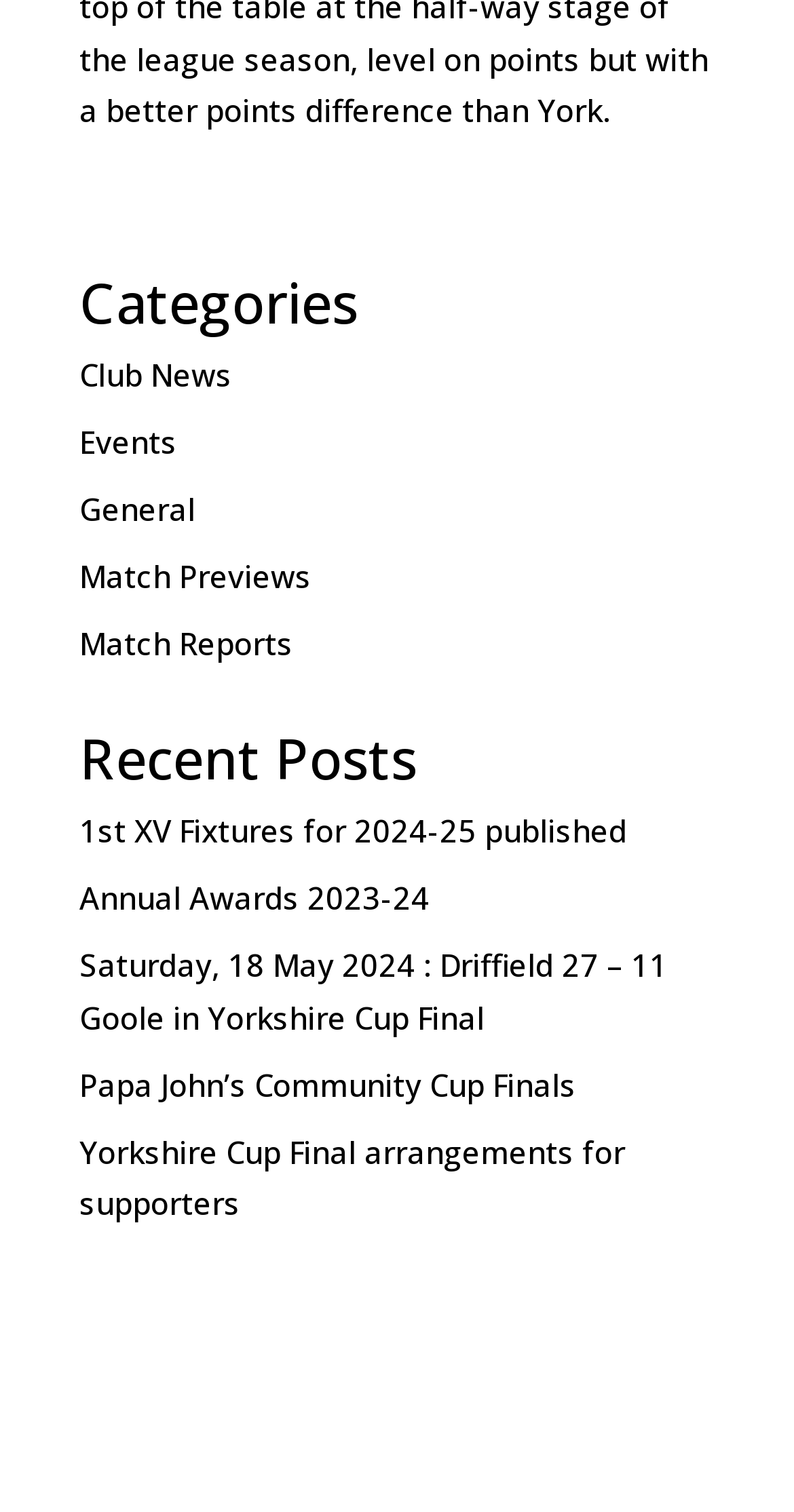Using the format (top-left x, top-left y, bottom-right x, bottom-right y), provide the bounding box coordinates for the described UI element. All values should be floating point numbers between 0 and 1: Papa John’s Community Cup Finals

[0.1, 0.703, 0.726, 0.73]